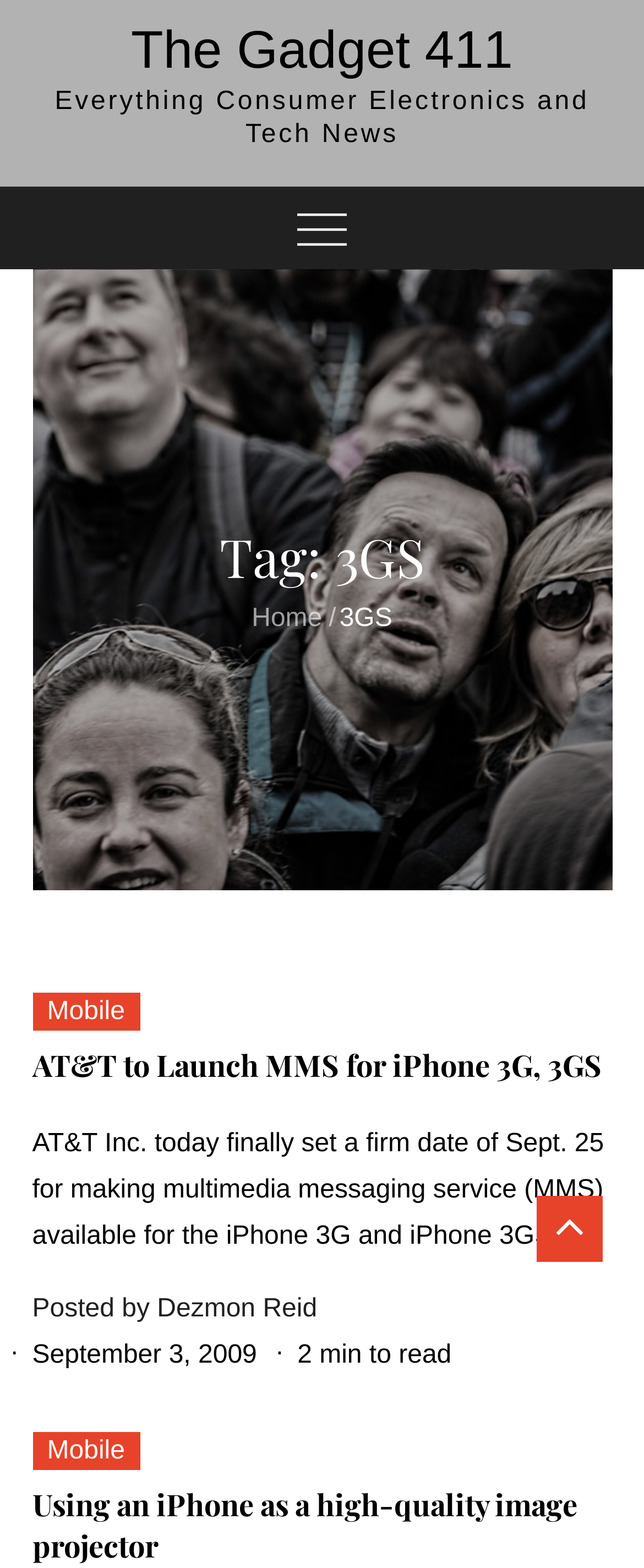Find the bounding box coordinates of the clickable area that will achieve the following instruction: "View the post by 'Dezmon Reid'".

[0.244, 0.826, 0.492, 0.844]